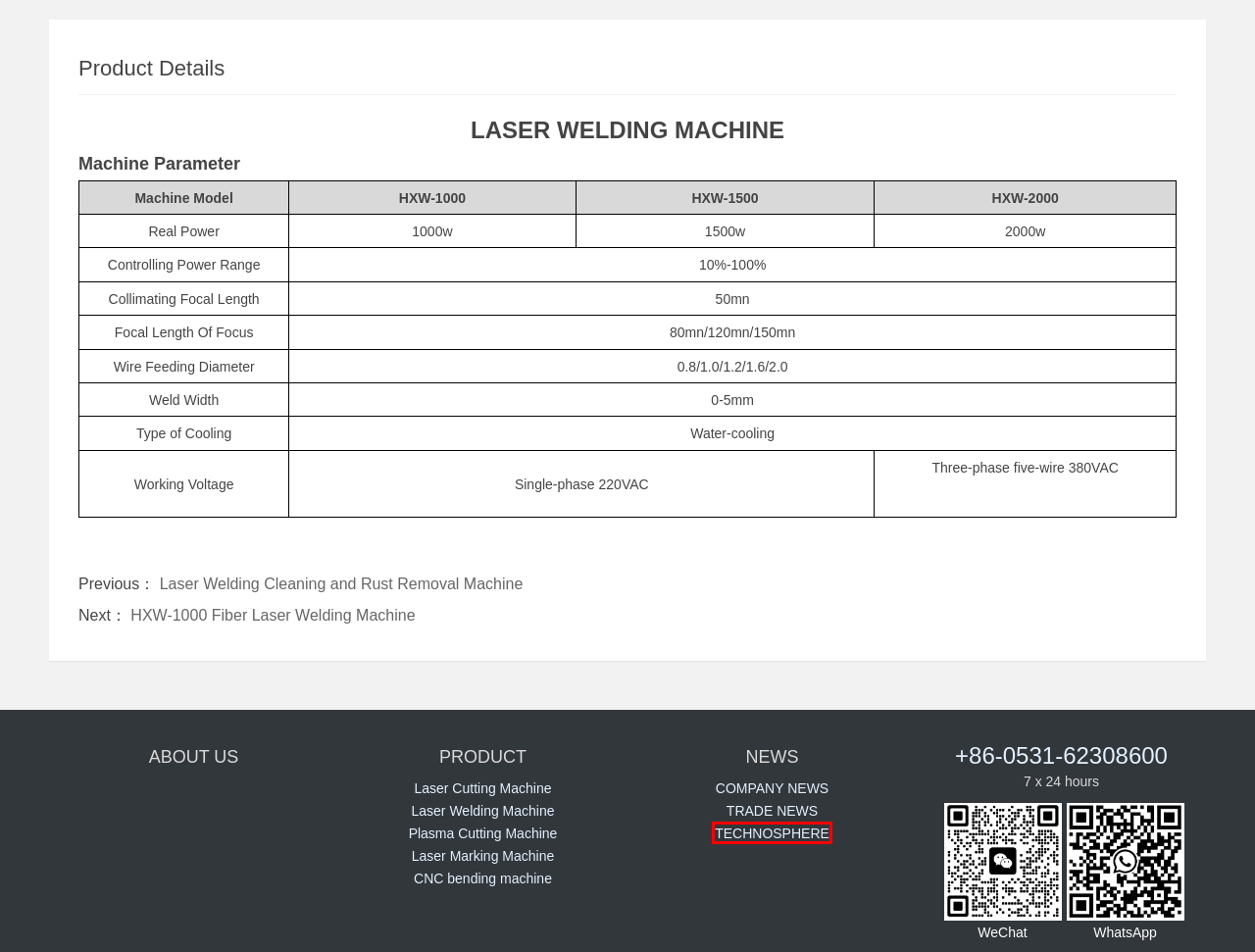With the provided webpage screenshot containing a red bounding box around a UI element, determine which description best matches the new webpage that appears after clicking the selected element. The choices are:
A. TECHNOSPHERE-Jinan Huaxia Machinery Equipment Co., Ltd
B. NEWS-Jinan Huaxia Machinery Equipment Co., Ltd
C. 百度一下，你就知道
D. HXW-1500 Fiber Laser Welding Machine-Jinan Huaxia Machinery Equipment Co., Ltd
E. COMPANY NEWS-Jinan Huaxia Machinery Equipment Co., Ltd
F. 腾讯网
G. TRADE NEWS-Jinan Huaxia Machinery Equipment Co., Ltd
H. Laser Marking Machine-Jinan Huaxia Machinery Equipment Co., Ltd

A